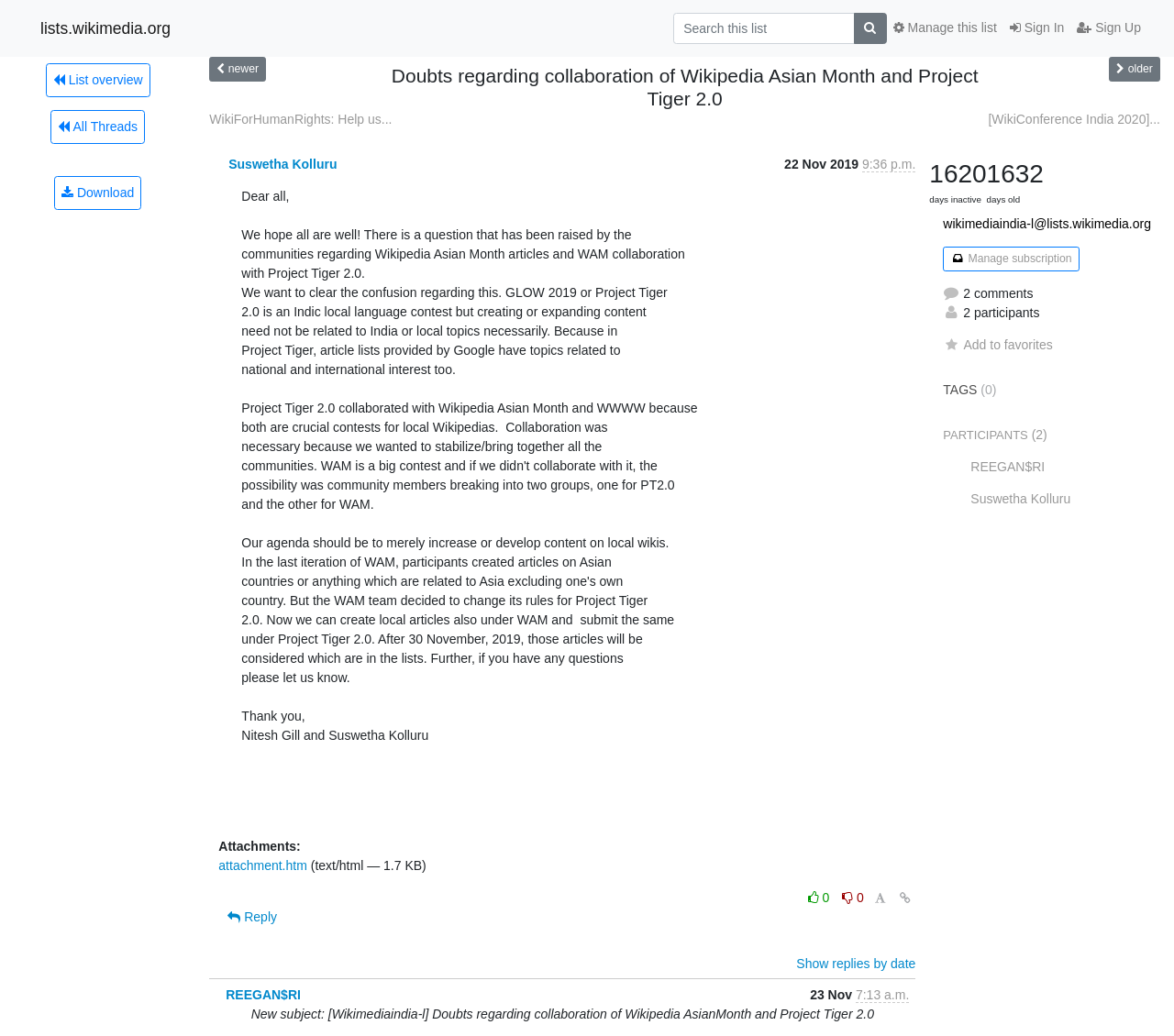Could you locate the bounding box coordinates for the section that should be clicked to accomplish this task: "Sign In".

[0.855, 0.012, 0.912, 0.043]